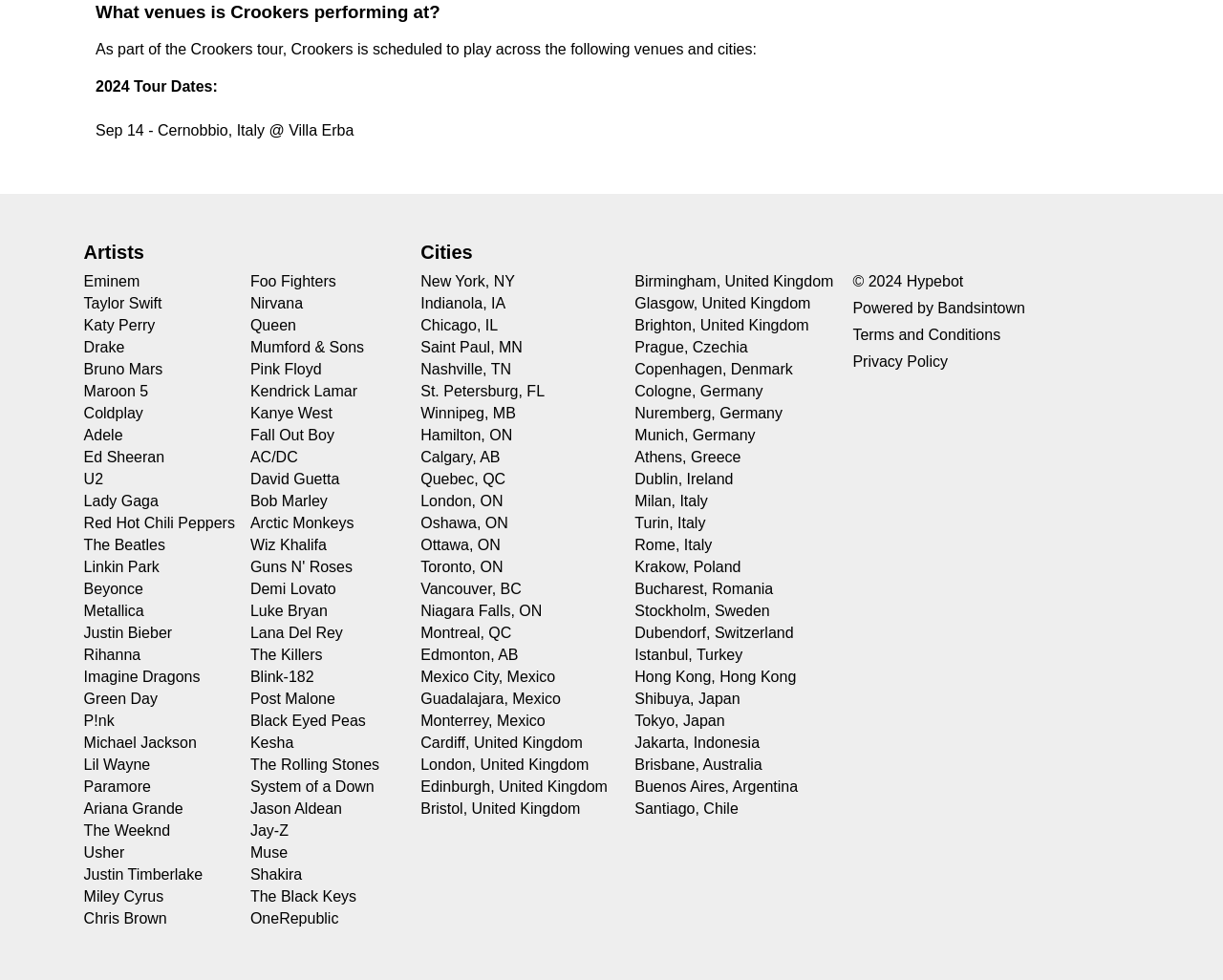Extract the bounding box coordinates for the UI element described as: "Quebec, QC".

[0.344, 0.481, 0.413, 0.498]